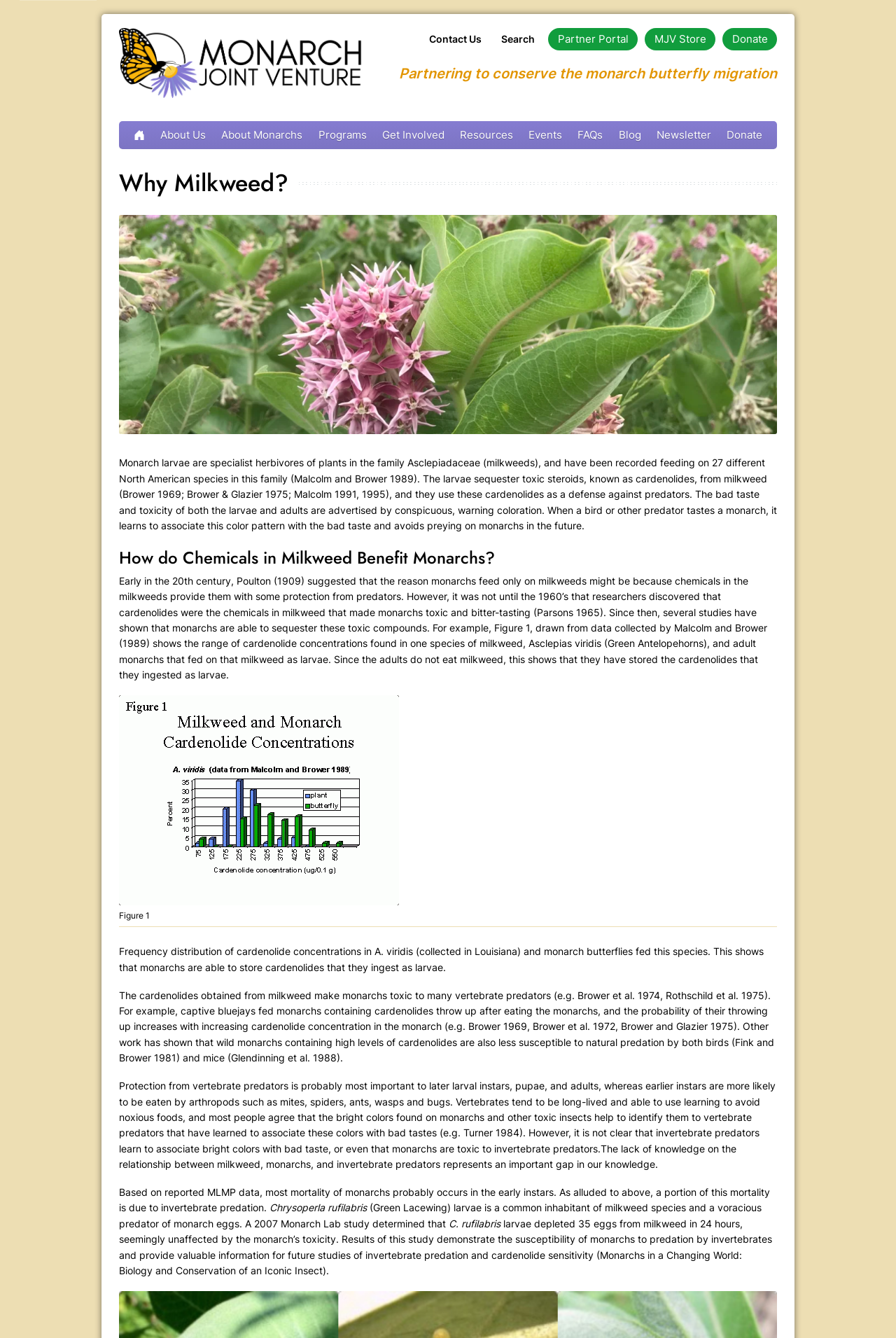Please find the bounding box coordinates of the element that needs to be clicked to perform the following instruction: "Donate to the Monarch Joint Venture". The bounding box coordinates should be four float numbers between 0 and 1, represented as [left, top, right, bottom].

[0.806, 0.021, 0.867, 0.038]